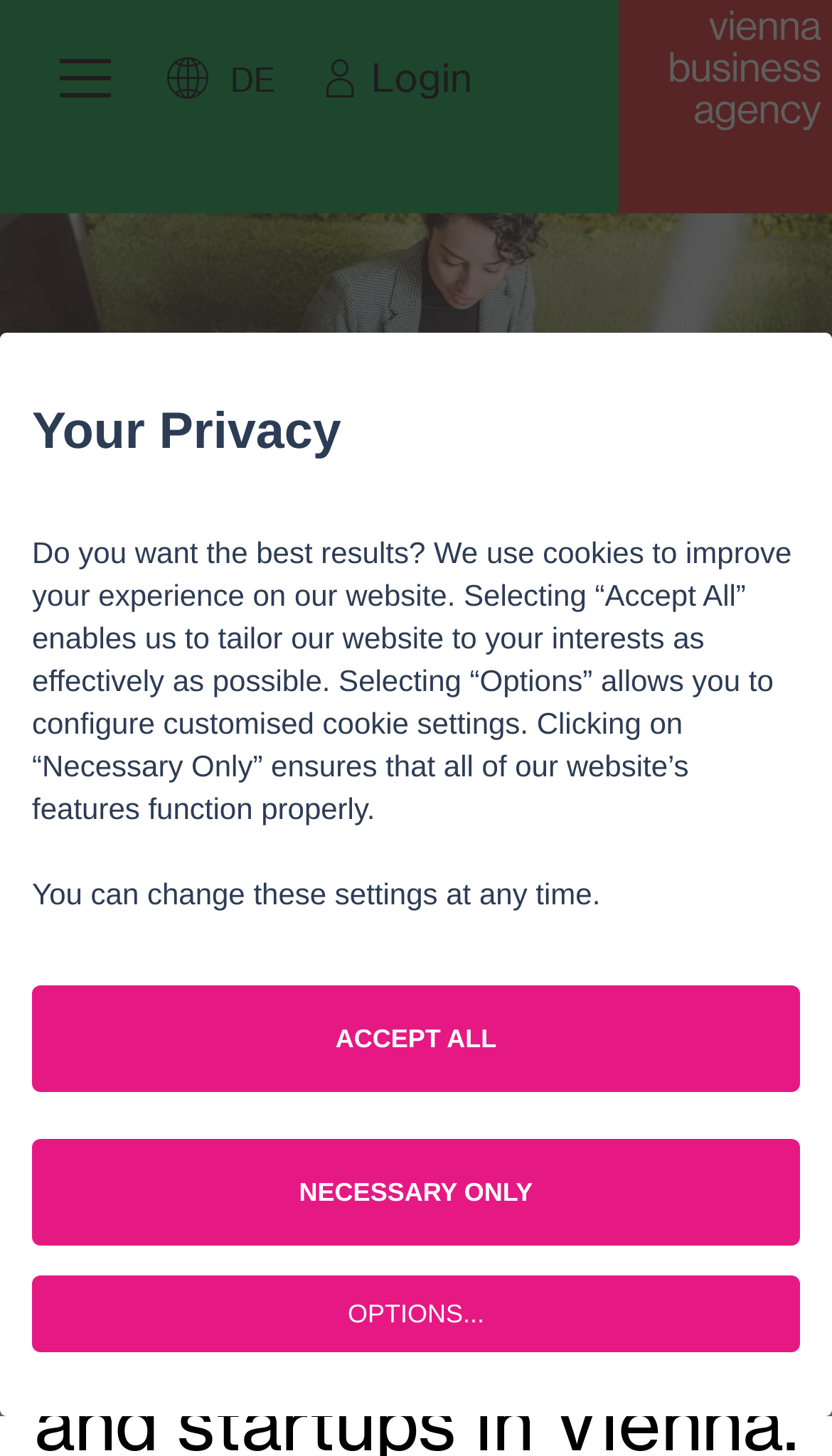Please give a short response to the question using one word or a phrase:
What is the language of the link at the top right?

DE